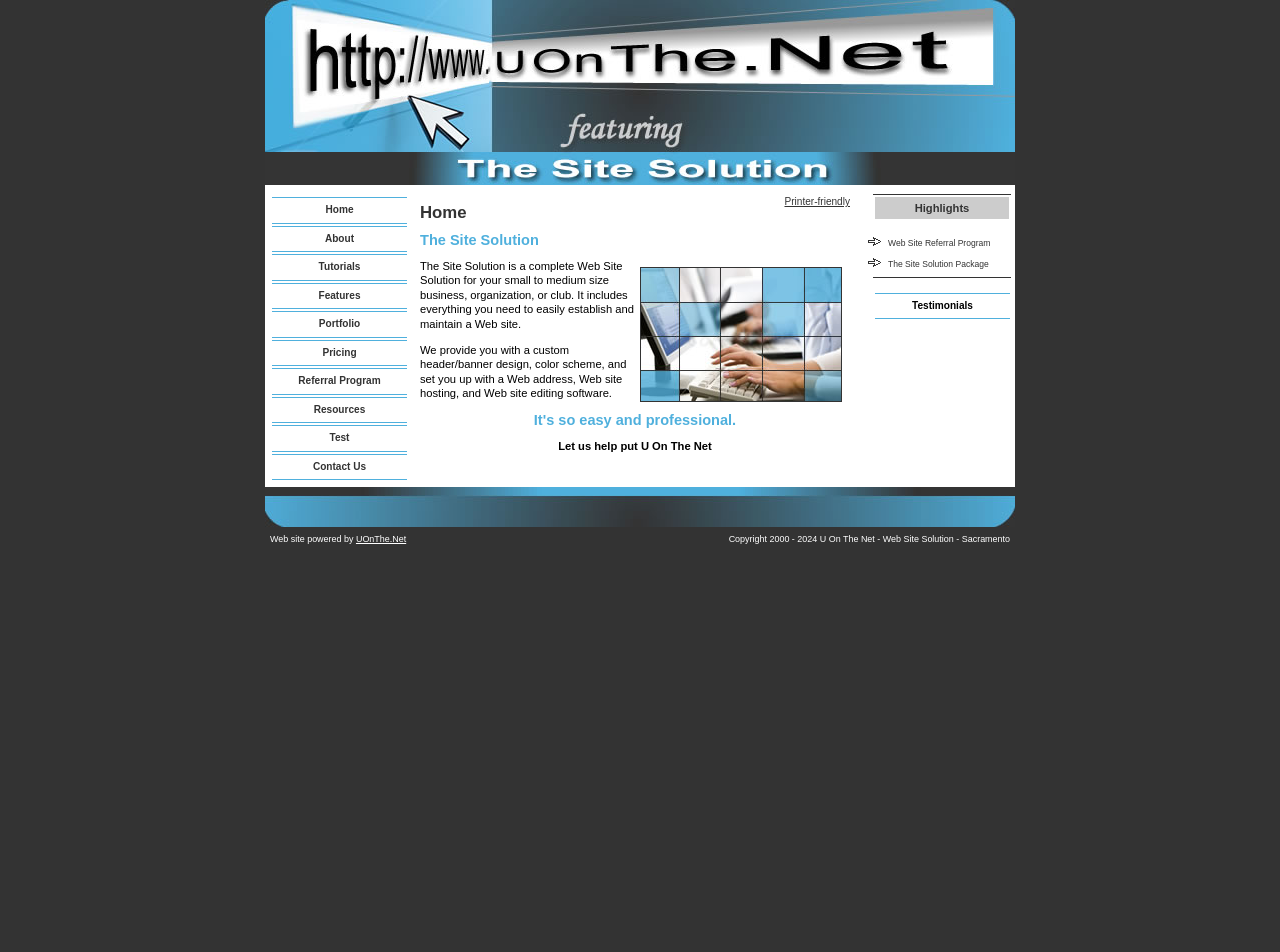Please specify the bounding box coordinates of the element that should be clicked to execute the given instruction: 'Click on the 'Web Site Referral Program' link'. Ensure the coordinates are four float numbers between 0 and 1, expressed as [left, top, right, bottom].

[0.694, 0.25, 0.774, 0.261]